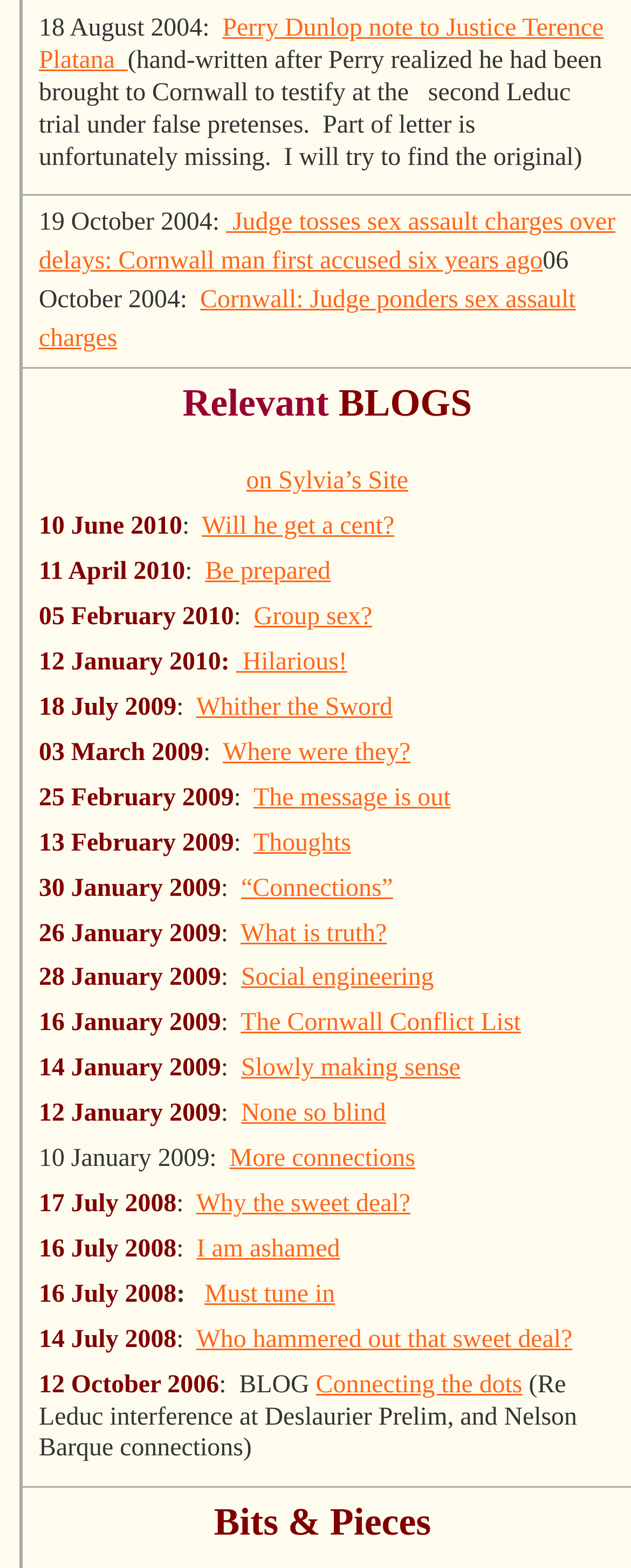Specify the bounding box coordinates for the region that must be clicked to perform the given instruction: "Check the blog post 'Whither the Sword'".

[0.311, 0.442, 0.622, 0.46]